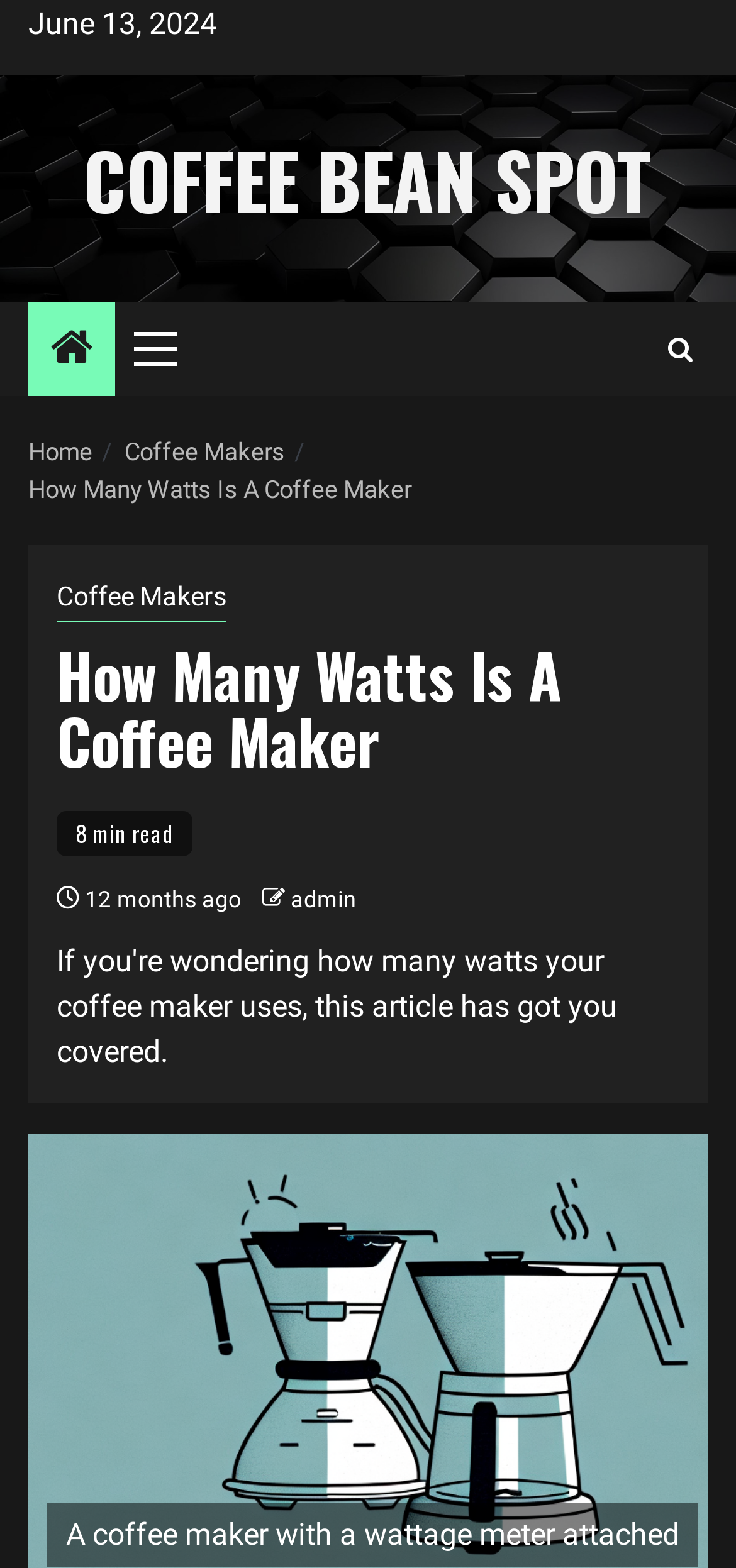Could you provide the bounding box coordinates for the portion of the screen to click to complete this instruction: "view coffee makers"?

[0.169, 0.279, 0.387, 0.297]